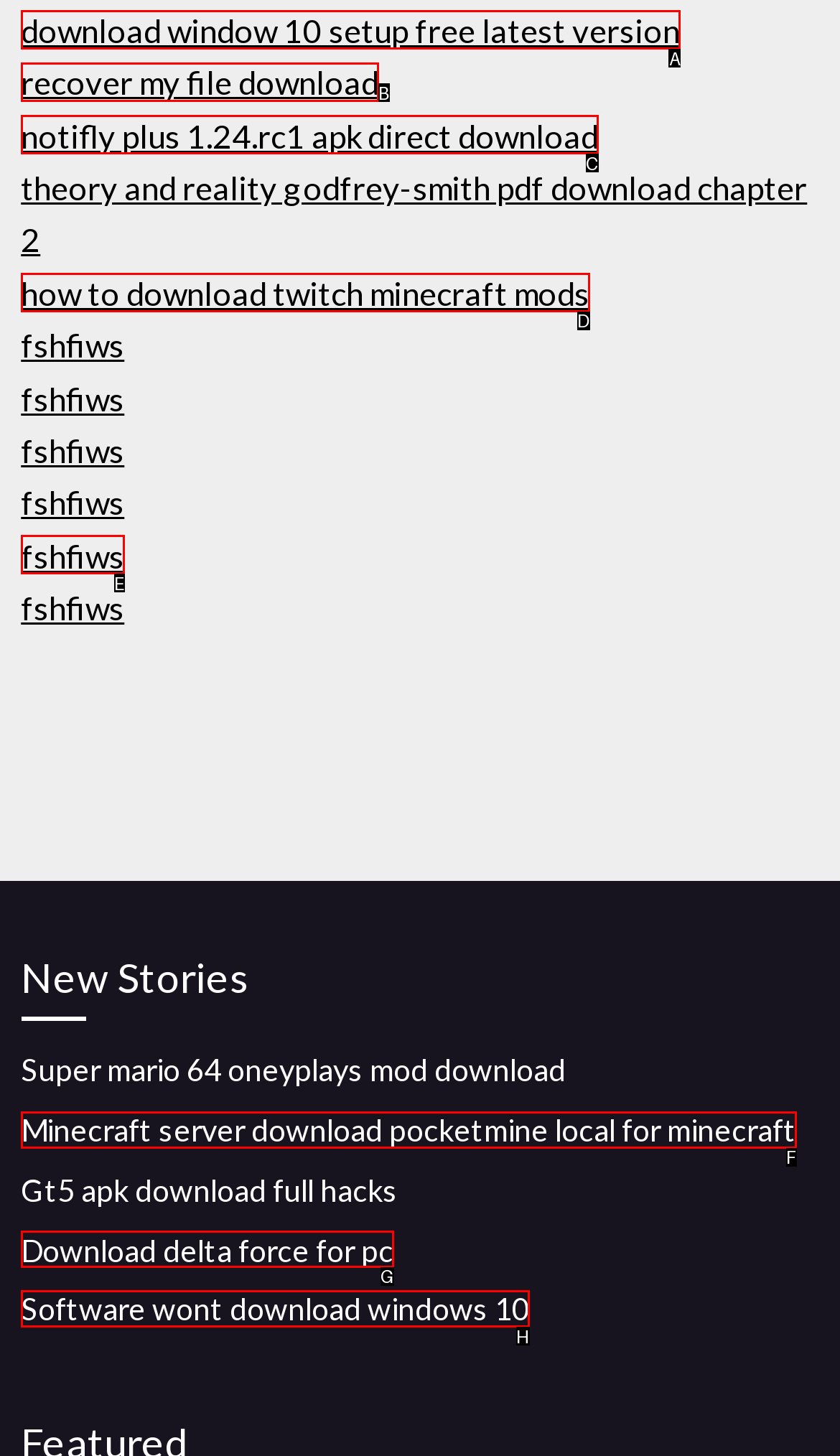From the given options, choose the one to complete the task: Go back to articles
Indicate the letter of the correct option.

None